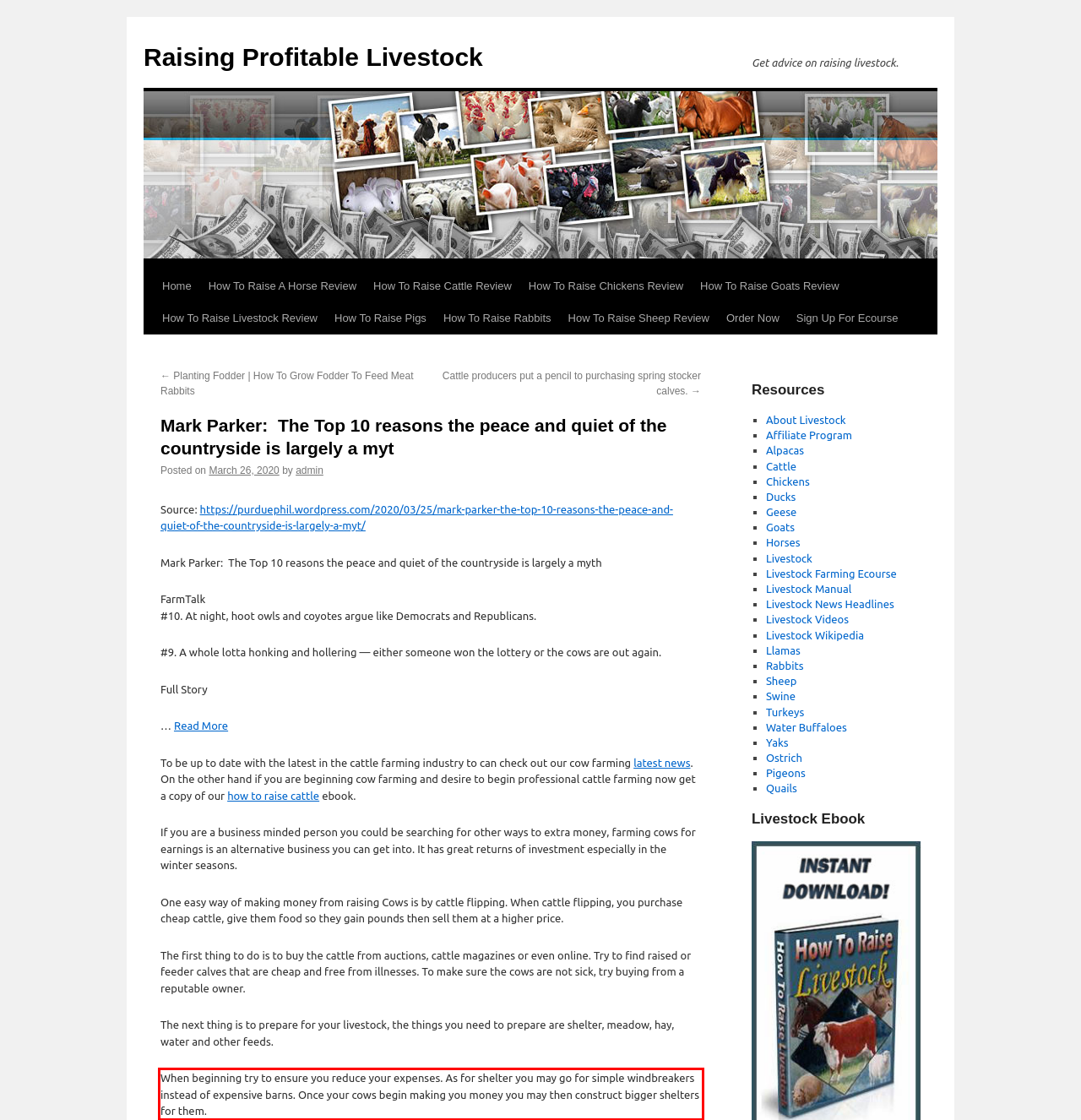Please perform OCR on the text within the red rectangle in the webpage screenshot and return the text content.

When beginning try to ensure you reduce your expenses. As for shelter you may go for simple windbreakers instead of expensive barns. Once your cows begin making you money you may then construct bigger shelters for them.